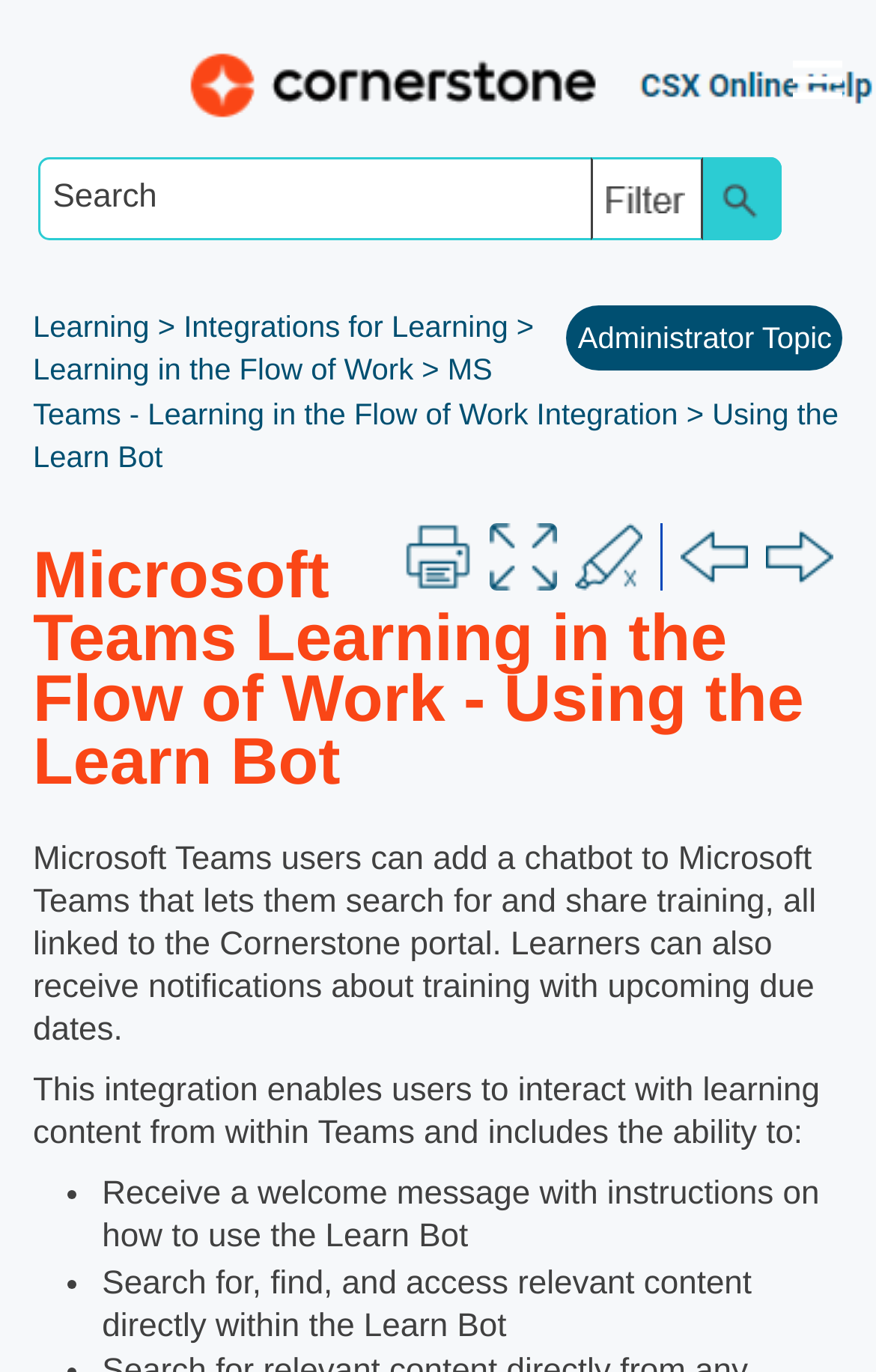Respond to the question below with a single word or phrase: How many buttons are there in the navigation panel?

6